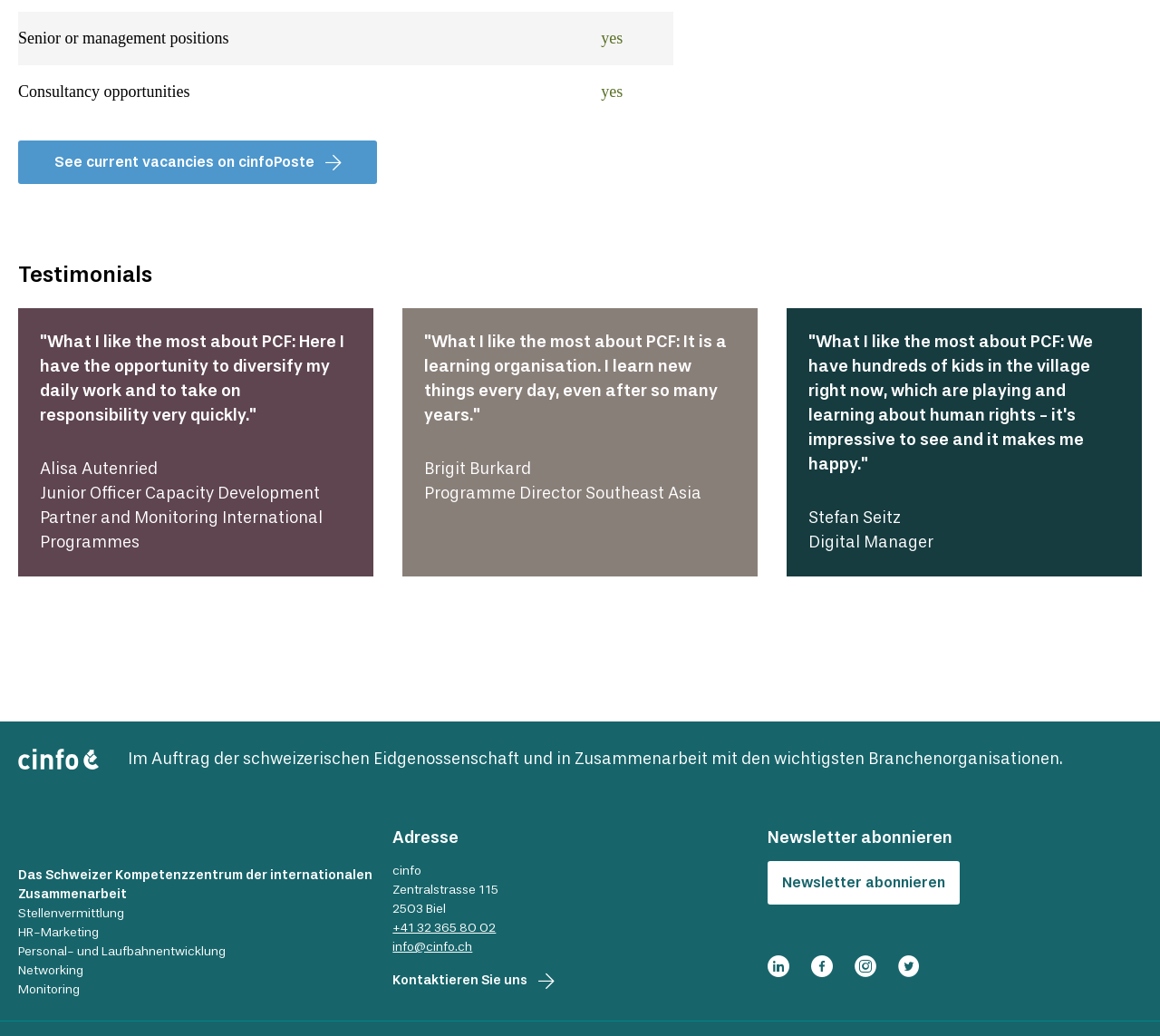Answer briefly with one word or phrase:
What is the text of the first testimonial?

Alisa Autenried